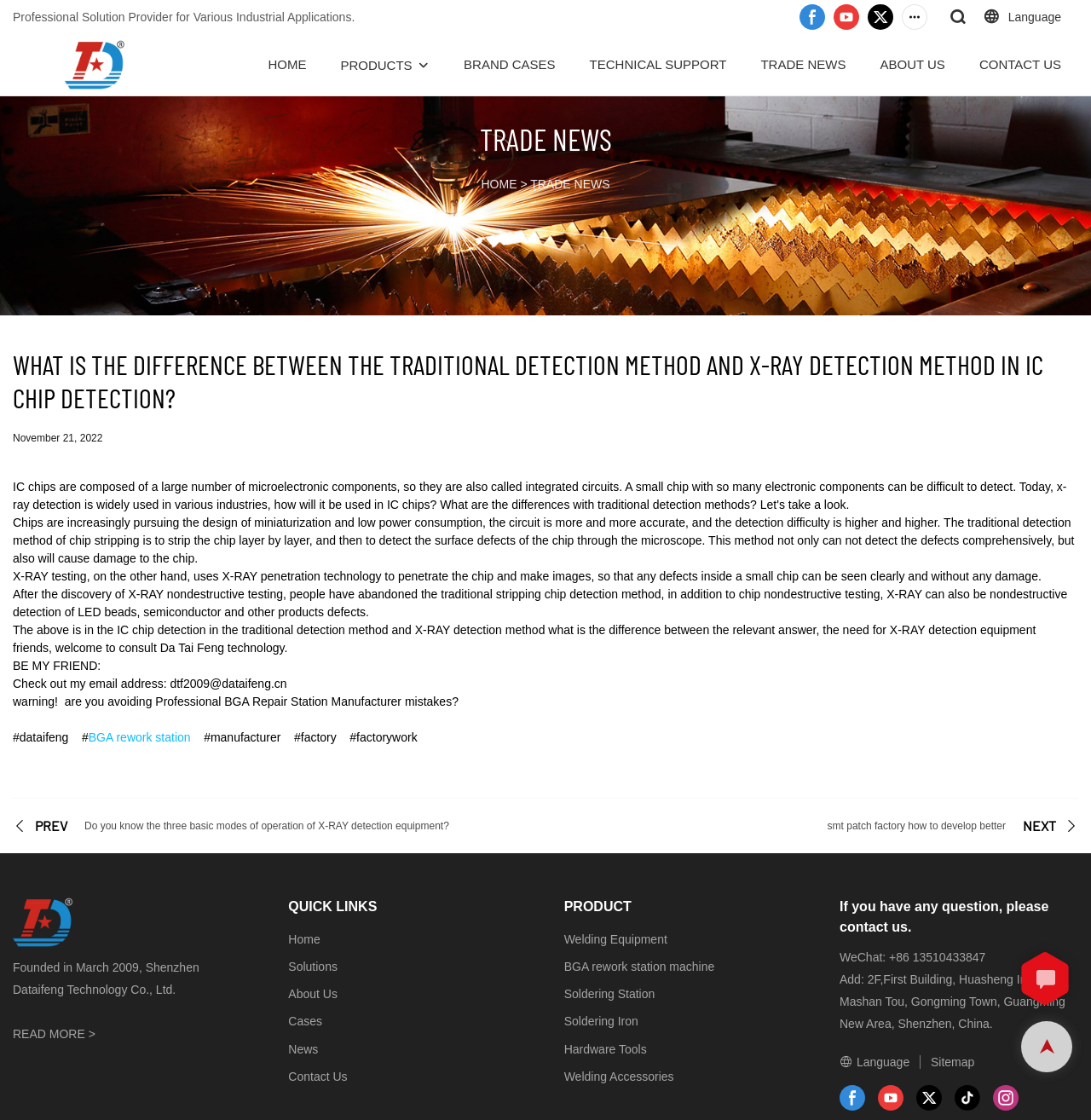What is the purpose of X-RAY detection equipment?
With the help of the image, please provide a detailed response to the question.

According to the webpage, X-RAY detection equipment is used to detect defects inside a small chip, allowing for non-destructive testing and inspection.